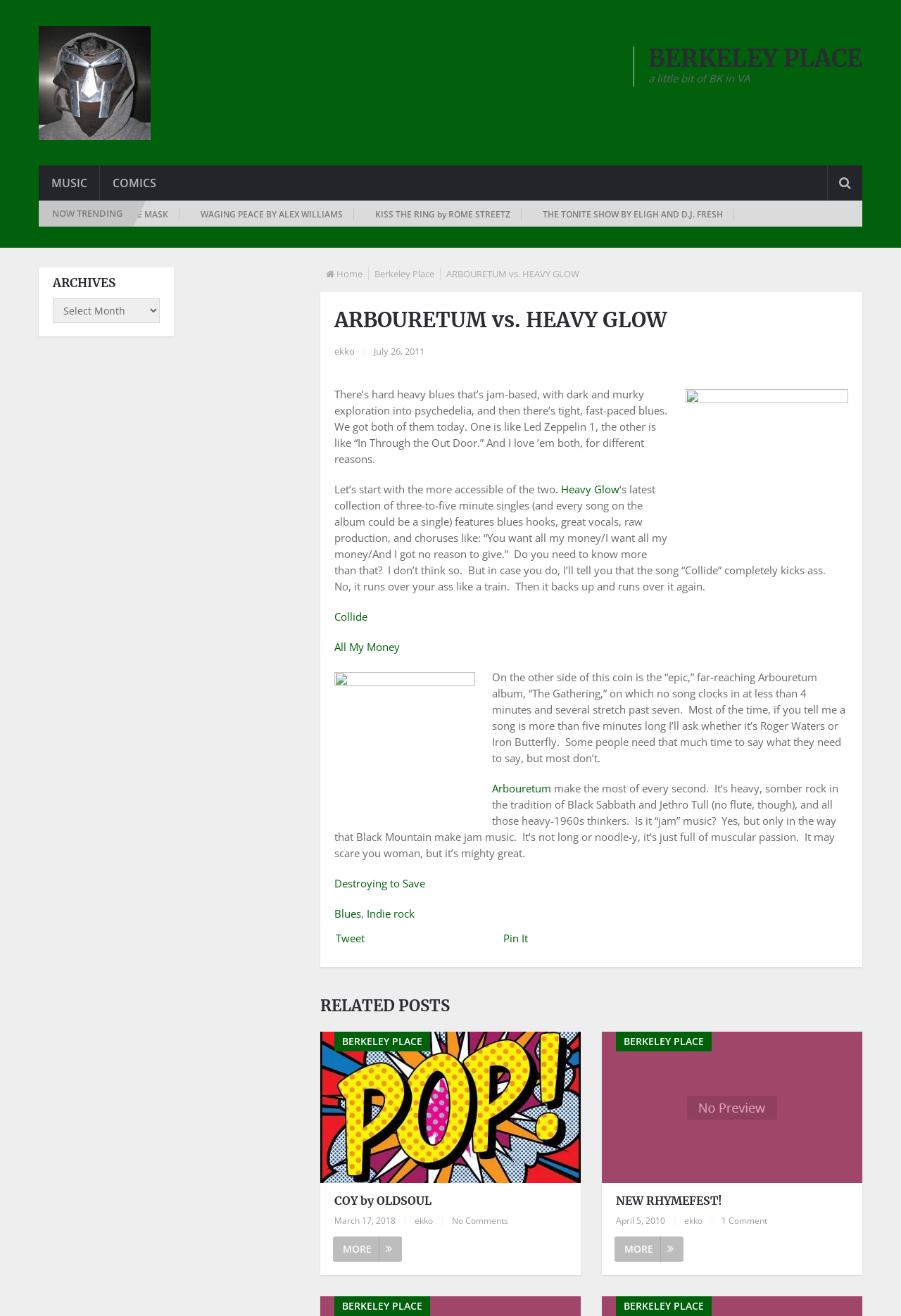What is the name of the blog?
Provide a short answer using one word or a brief phrase based on the image.

Berkeley Place